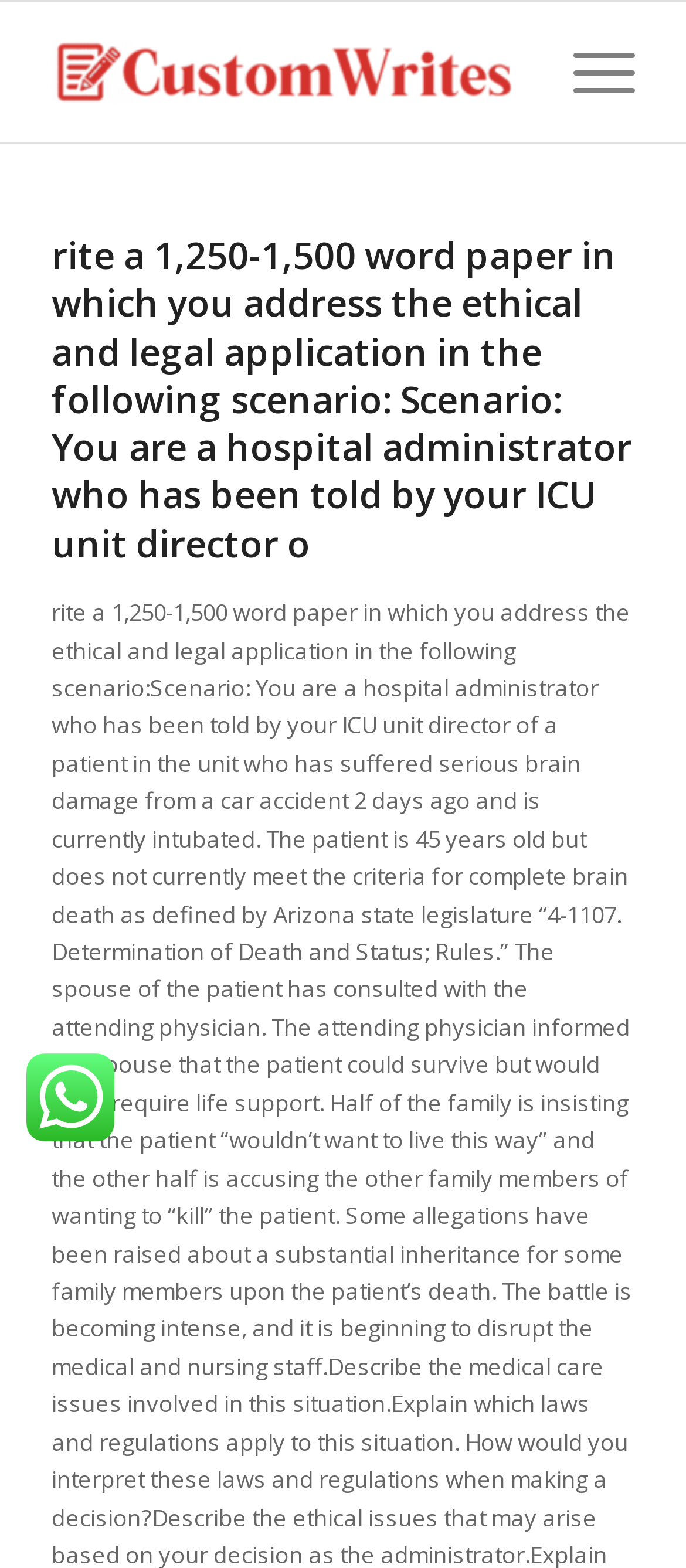Elaborate on the webpage's design and content in a detailed caption.

The webpage appears to be a writing service website, specifically customwrites.com. At the top-left corner, there is a logo image with the website's name, "customwrites.com", which is also a clickable link. 

Below the logo, there is a header section that spans across the top of the page, containing a heading that describes the writing assignment scenario. The scenario involves a hospital administrator addressing ethical and legal applications in a 1,250-1,500 word paper.

On the top-right corner, there is a "Menu" link. 

Further down the page, there is a smaller image located at the middle-left section, but its purpose is unclear.

Overall, the webpage has a simple layout with a prominent header section and a few key elements, including the logo, menu link, and a smaller image.